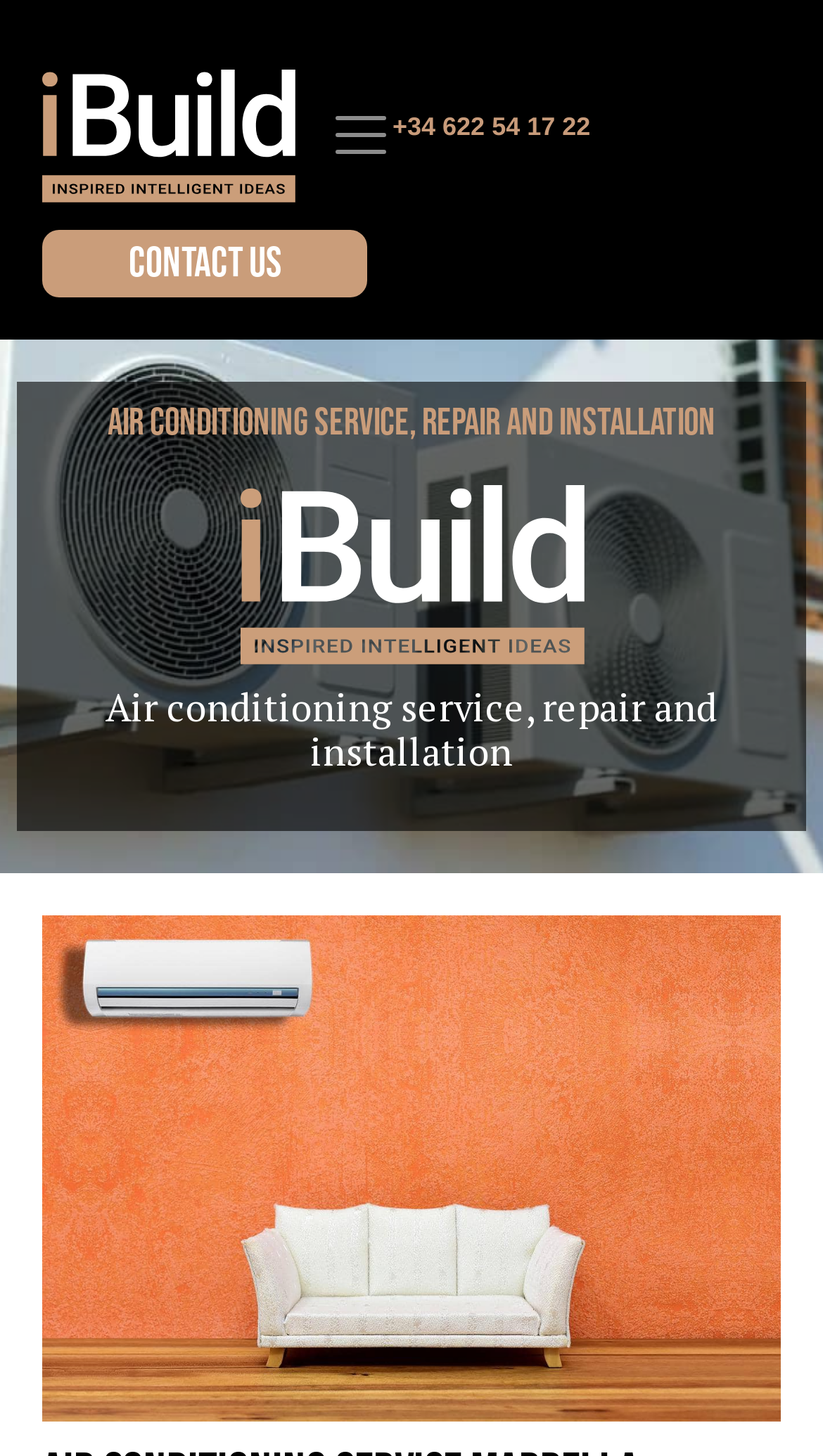What is the main service offered by the company?
Please respond to the question with a detailed and well-explained answer.

I determined the main service by analyzing the static text element with the text 'Air conditioning service, repair and installation' which is located at the top-center section of the webpage.